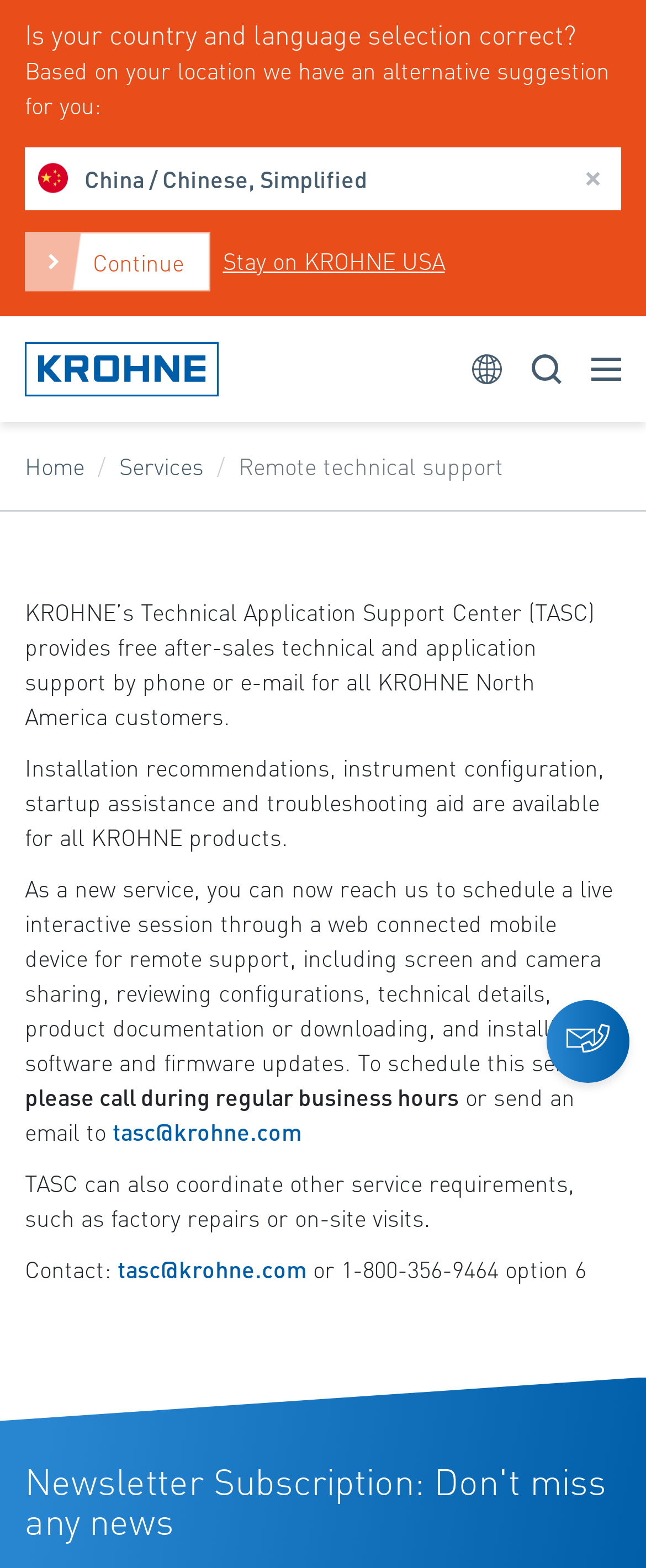Identify the bounding box of the HTML element described here: "tasc@krohne.com". Provide the coordinates as four float numbers between 0 and 1: [left, top, right, bottom].

[0.174, 0.71, 0.467, 0.731]